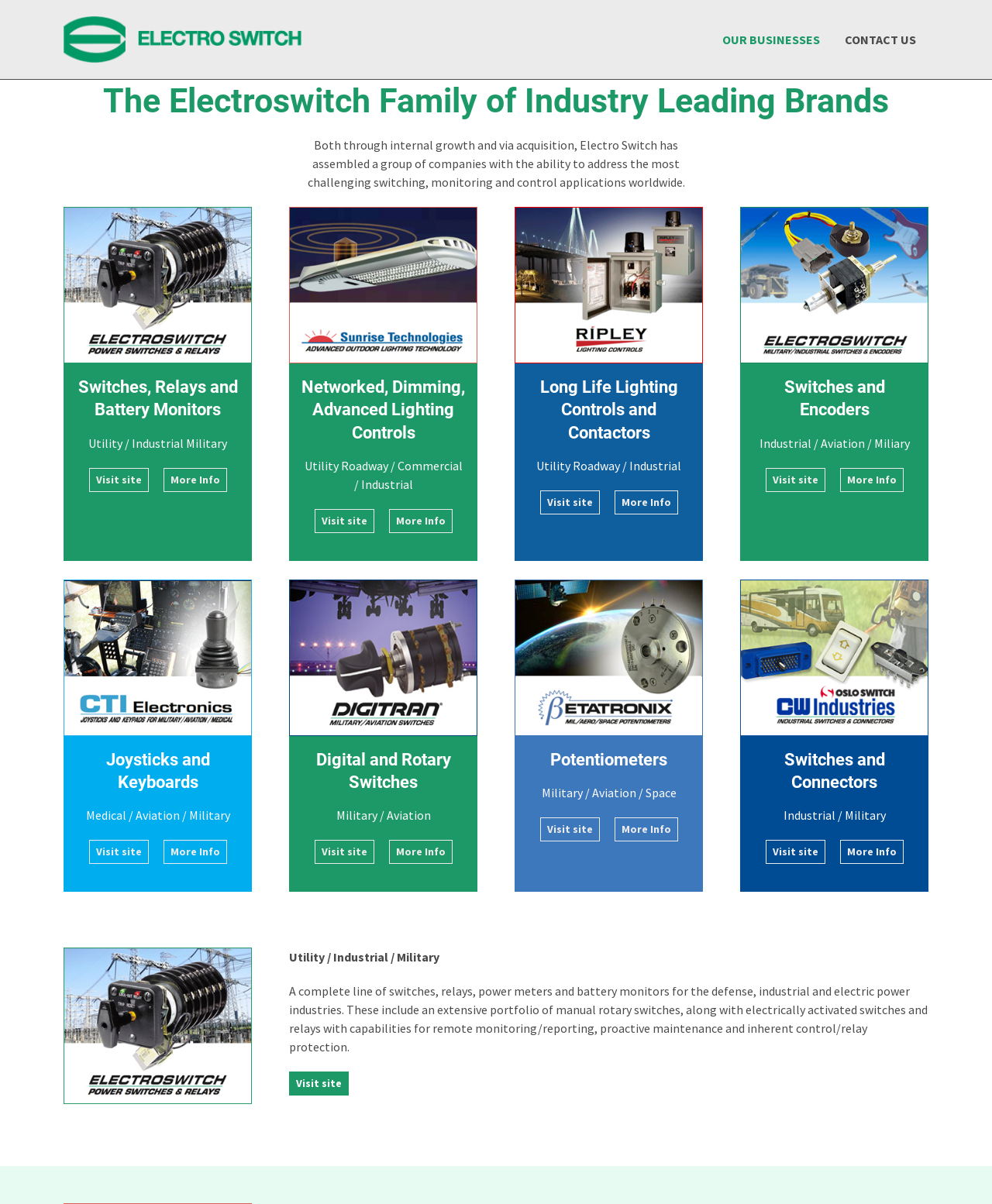Identify the bounding box coordinates for the UI element described by the following text: "Visit site". Provide the coordinates as four float numbers between 0 and 1, in the format [left, top, right, bottom].

[0.317, 0.698, 0.377, 0.718]